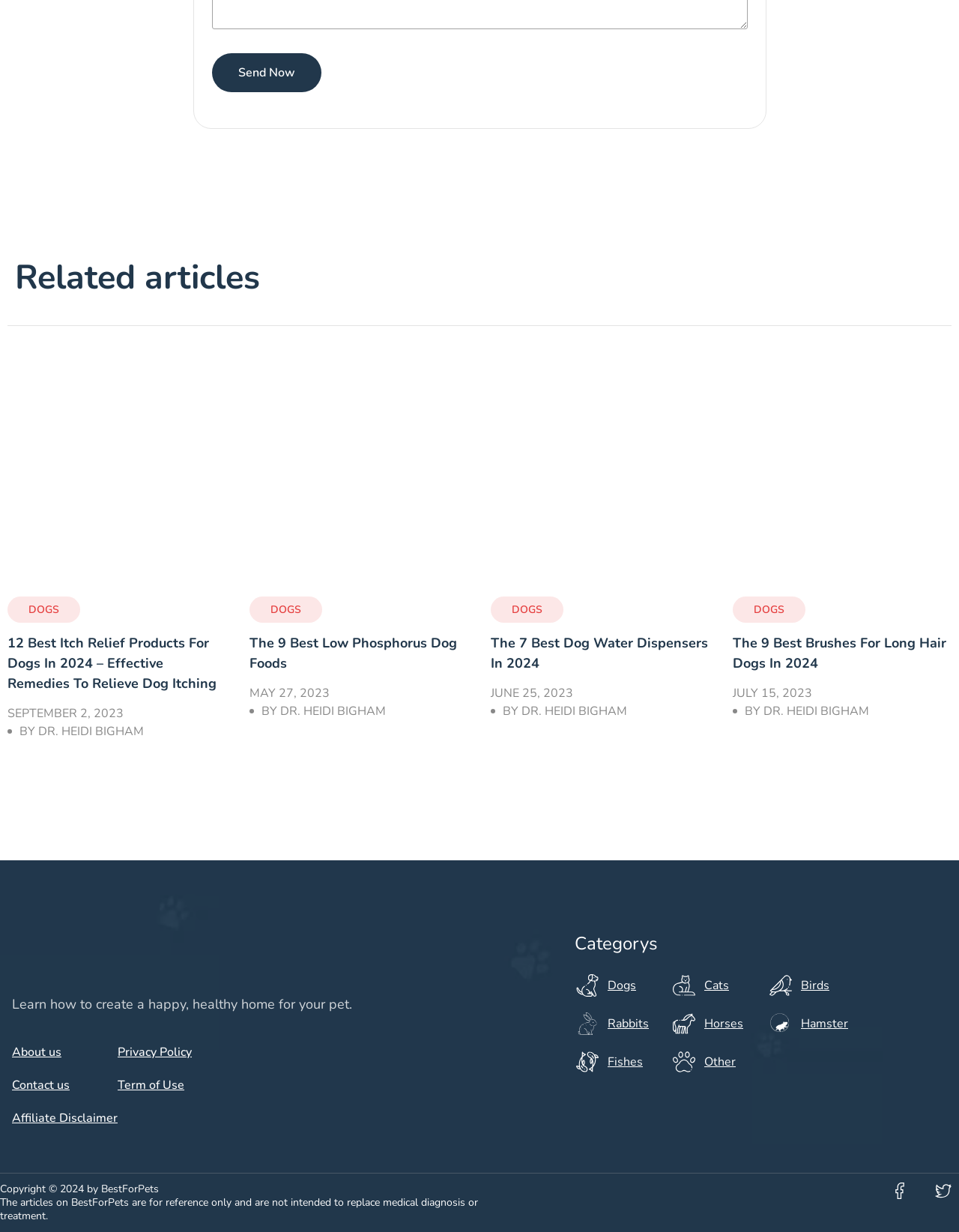What is the topic of the article '12 Best Itch Relief Products For Dogs In 2024'?
From the image, provide a succinct answer in one word or a short phrase.

Dogs